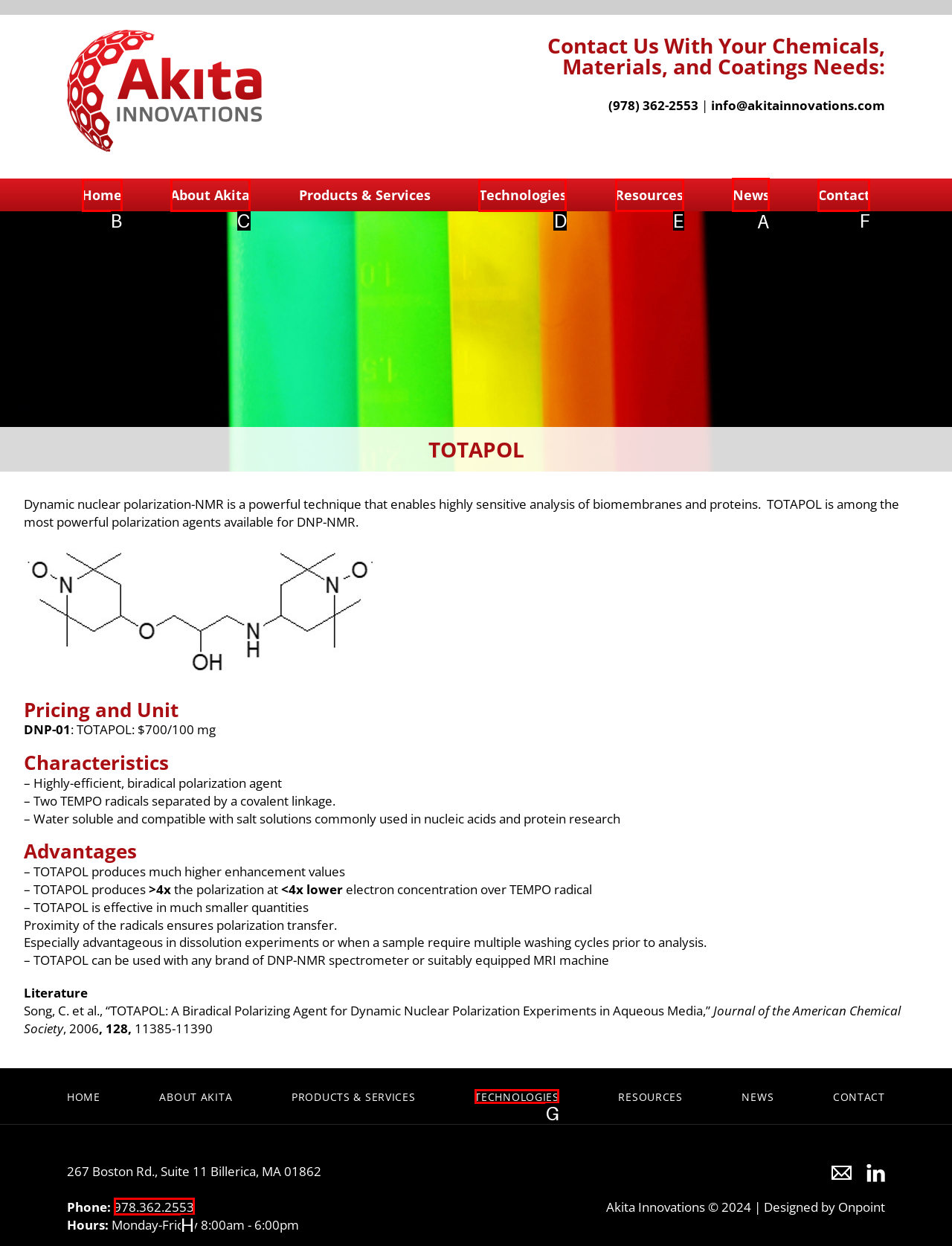Tell me which one HTML element I should click to complete the following task: Check the 'News' section Answer with the option's letter from the given choices directly.

A